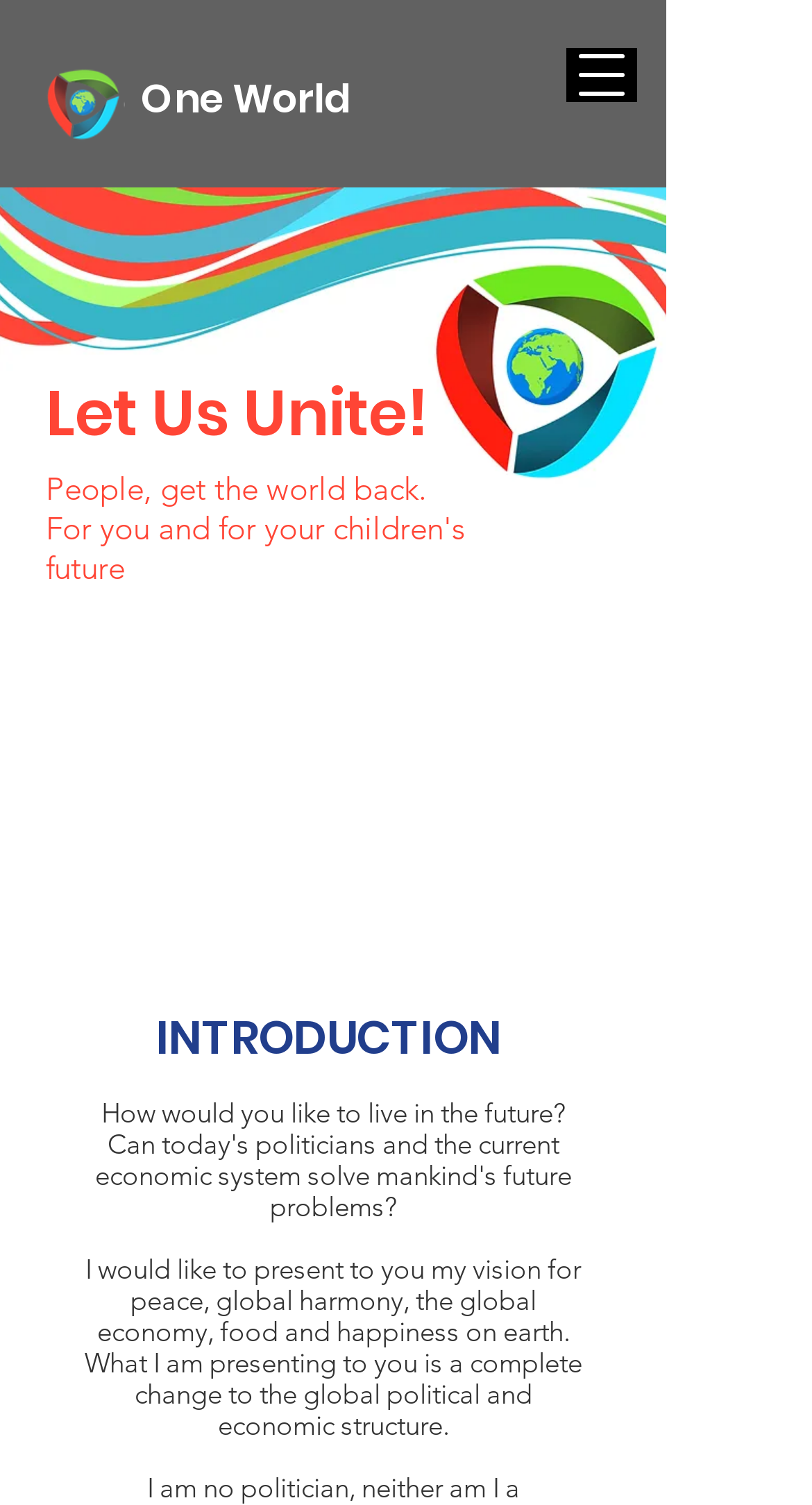Give the bounding box coordinates for this UI element: "One World". The coordinates should be four float numbers between 0 and 1, arranged as [left, top, right, bottom].

[0.142, 0.047, 0.432, 0.084]